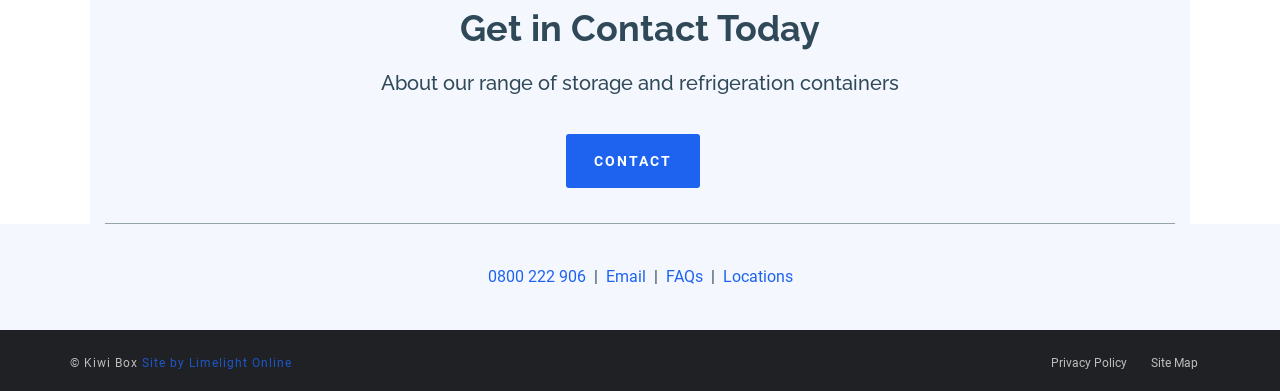Please indicate the bounding box coordinates for the clickable area to complete the following task: "View FAQs". The coordinates should be specified as four float numbers between 0 and 1, i.e., [left, top, right, bottom].

[0.52, 0.682, 0.552, 0.73]